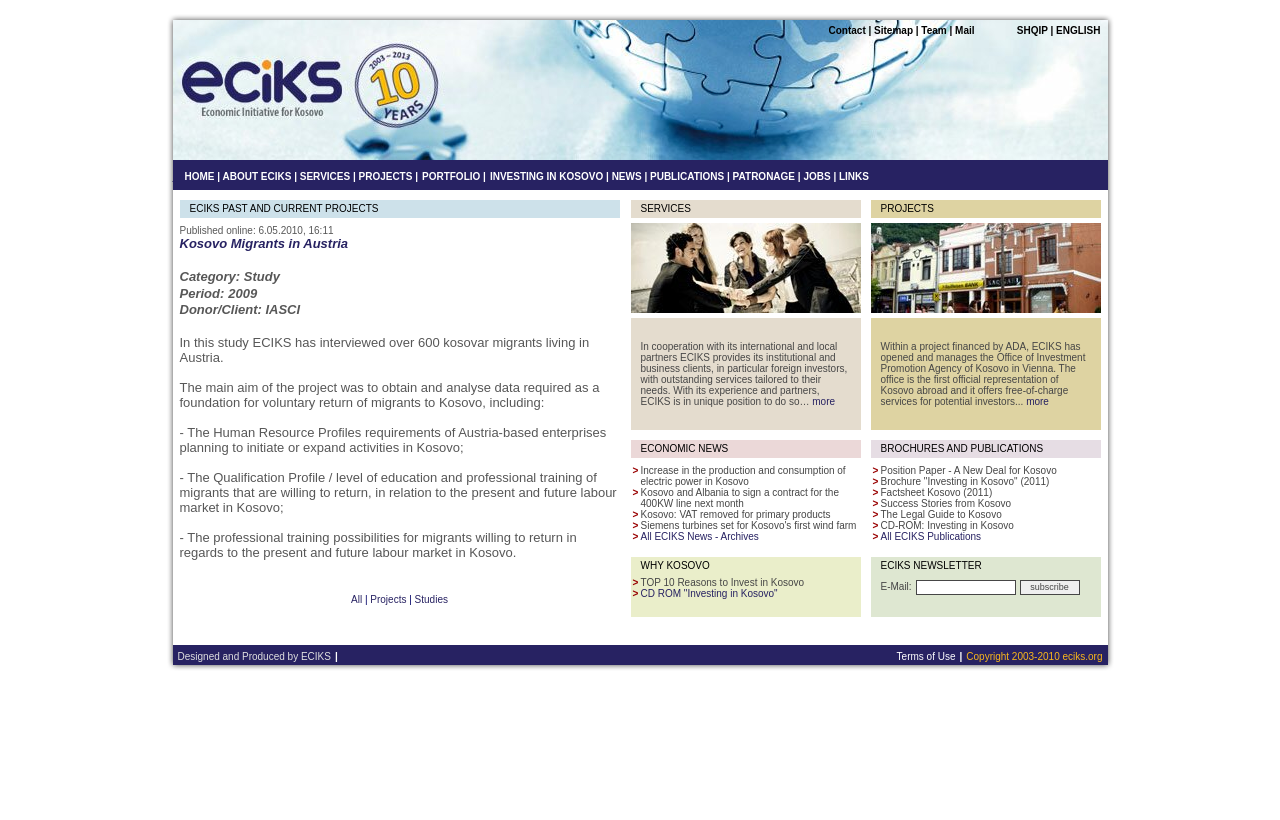What is the donor/client of the project 'Kosovo Migrants in Austria'? Observe the screenshot and provide a one-word or short phrase answer.

IASCI